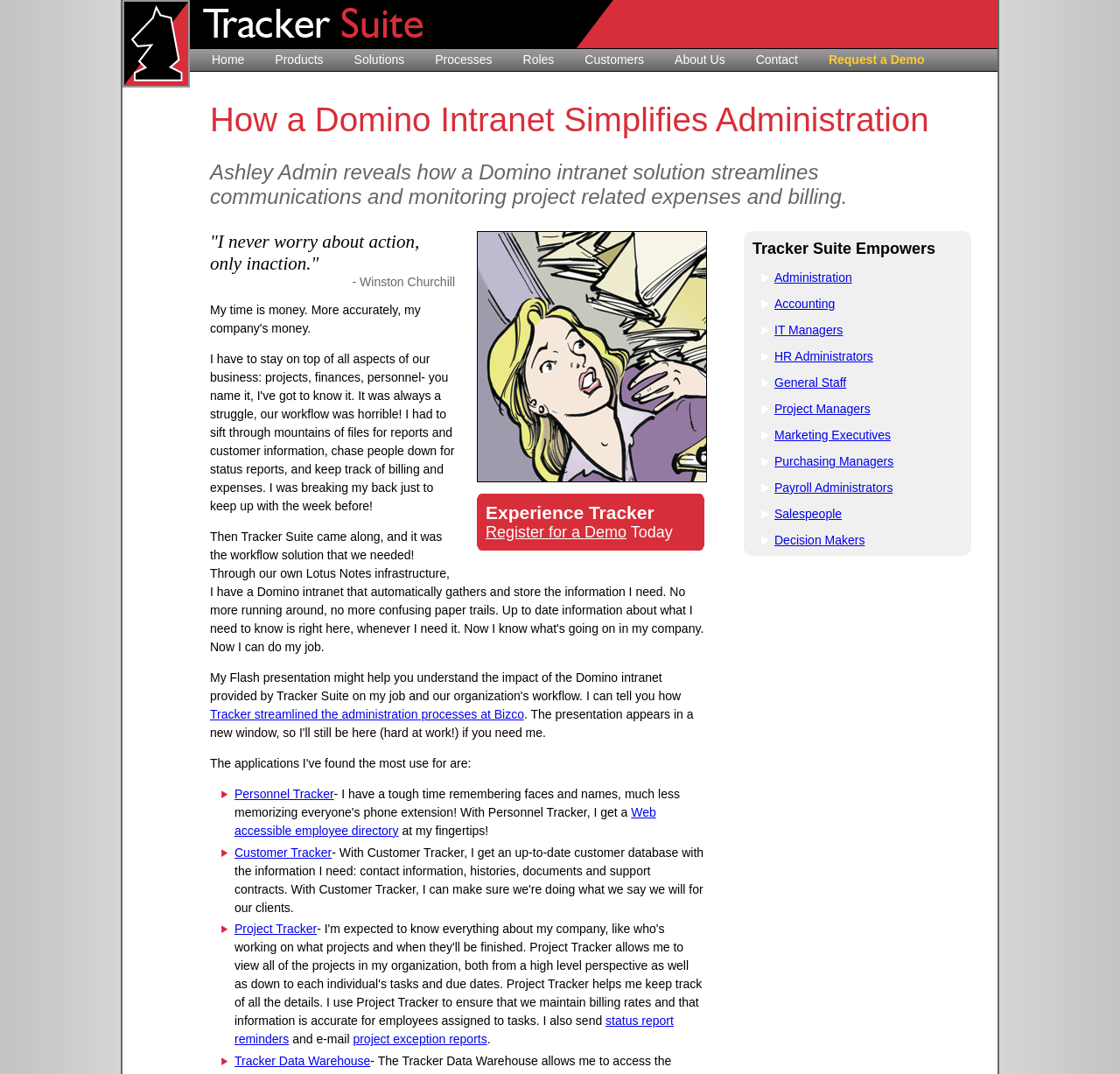Please identify the bounding box coordinates of the clickable element to fulfill the following instruction: "Read more about Tracker streamlined administration processes at Bizco". The coordinates should be four float numbers between 0 and 1, i.e., [left, top, right, bottom].

[0.188, 0.659, 0.468, 0.672]